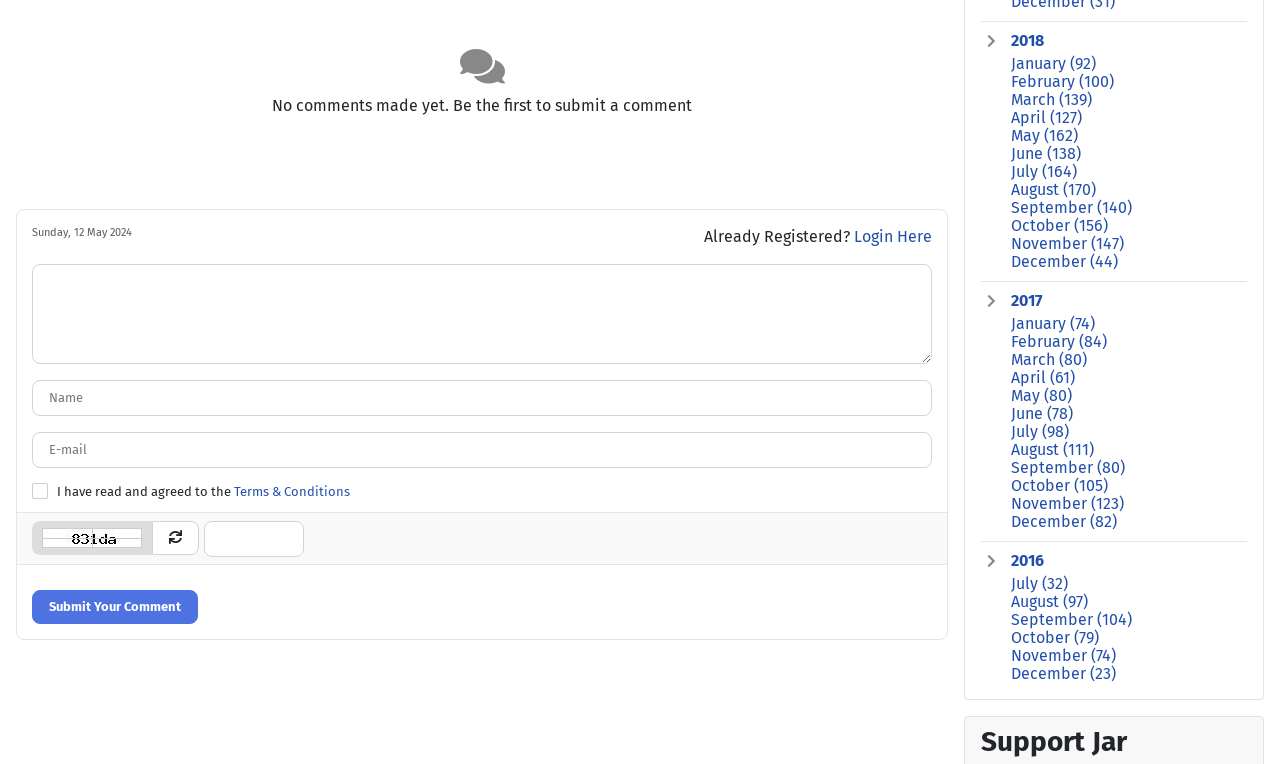What is the date mentioned on the webpage?
Using the visual information from the image, give a one-word or short-phrase answer.

Sunday, 12 May 2024